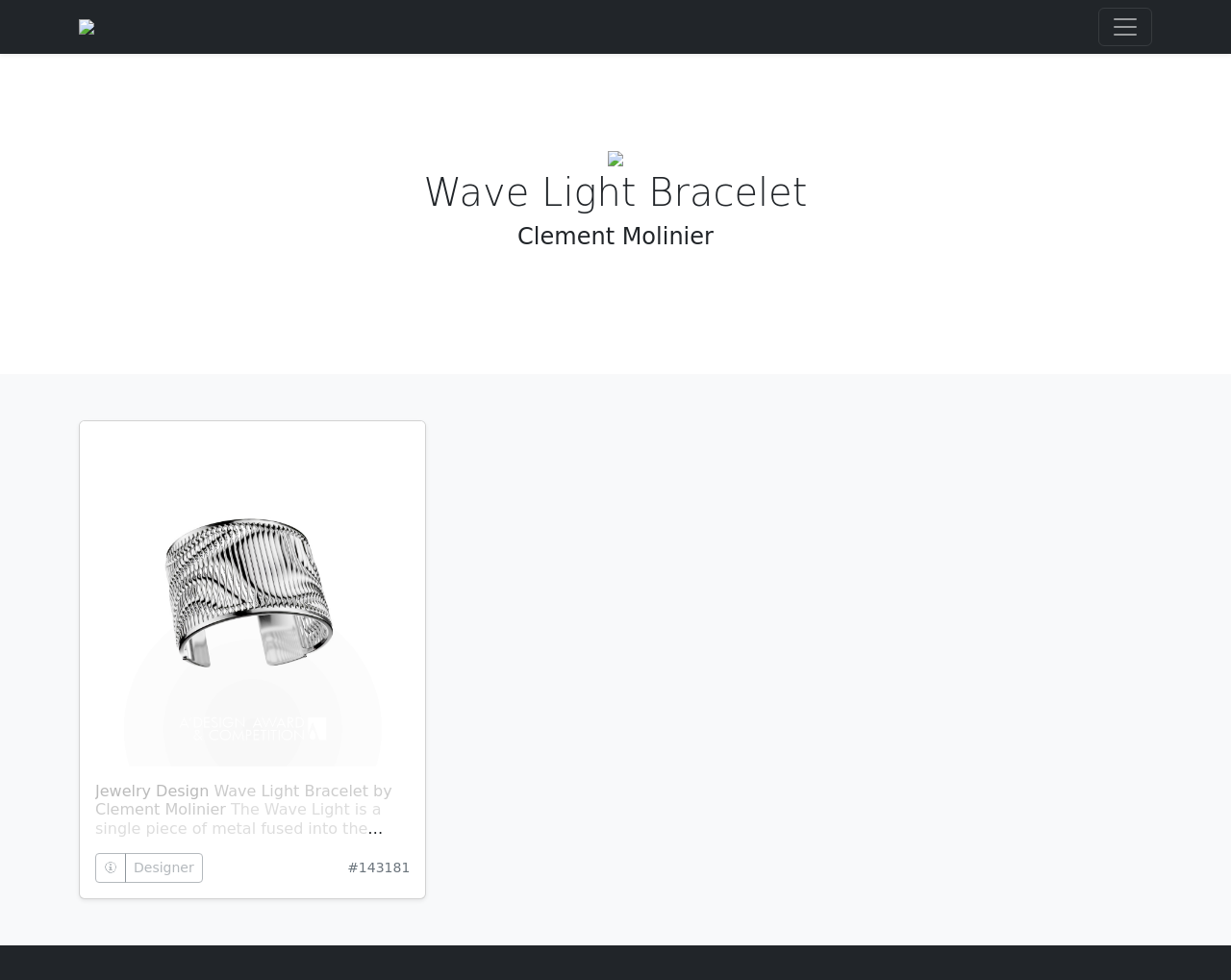Describe the entire webpage, focusing on both content and design.

The webpage is about Wave Light Design Details, specifically showcasing a Wave Light Bracelet designed by Clement Molinier. 

At the top left corner, there is a small image linked to another webpage. Next to it, on the top right corner, there is a button to toggle navigation. 

The main content is divided into two sections. On the left side, there is a large image of the Wave Light Bracelet, taking up most of the vertical space. Below the image, there are two headings, one stating the product name "Wave Light Bracelet" and the other crediting the designer "Clement Molinier". 

On the right side, there is a smaller section with a linked image, likely a thumbnail. Below this image, there are two lines of text, "Jewelry Design" and "Wave Light Bracelet by Clement Molinier", which provide a brief description of the product. 

At the bottom of the page, there are three buttons, one with an information icon, one labeled "Designer", and another with a hex code "#143181", possibly representing the color scheme of the design.